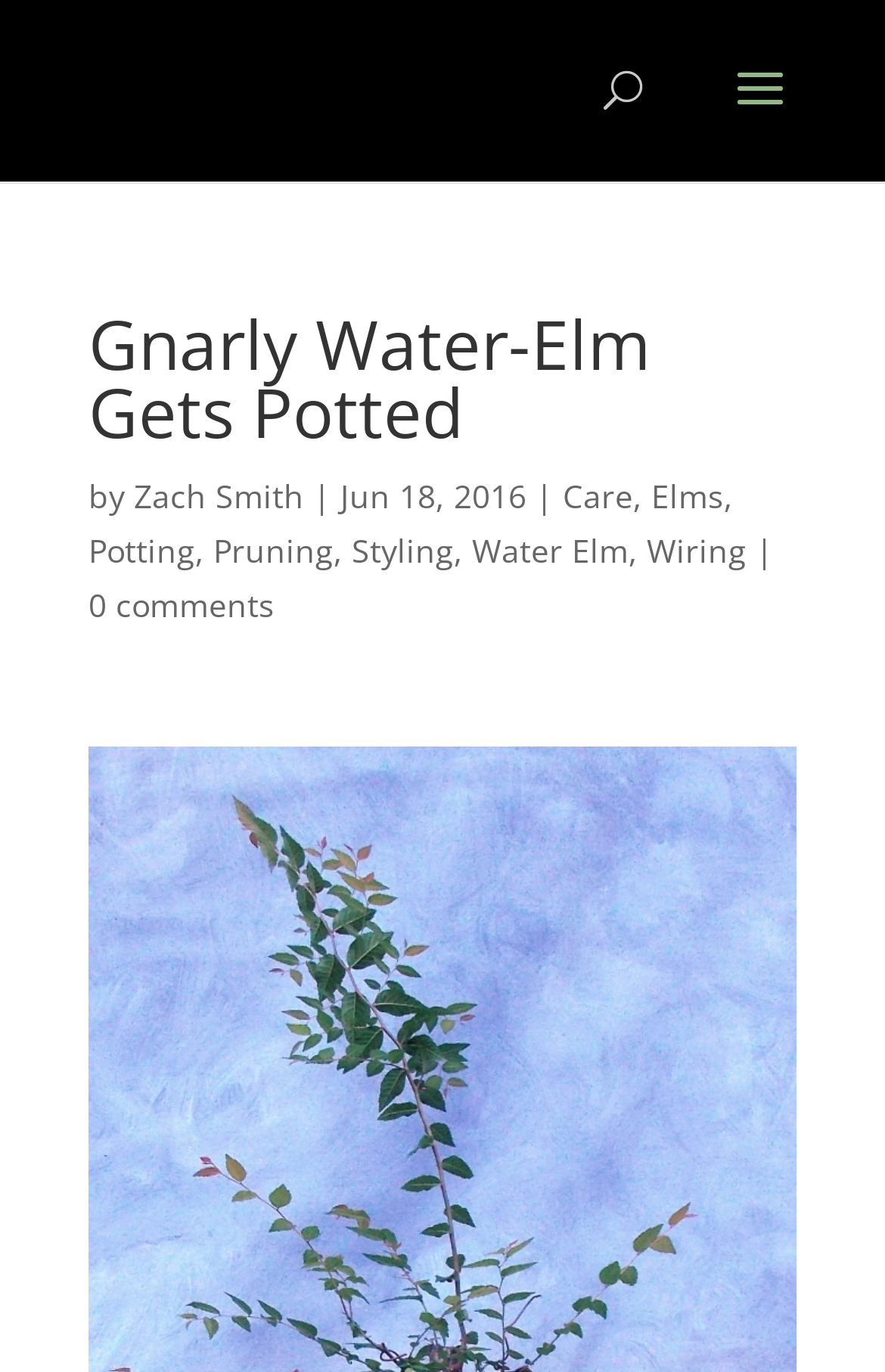Select the bounding box coordinates of the element I need to click to carry out the following instruction: "explore Water Elm".

[0.533, 0.385, 0.71, 0.416]